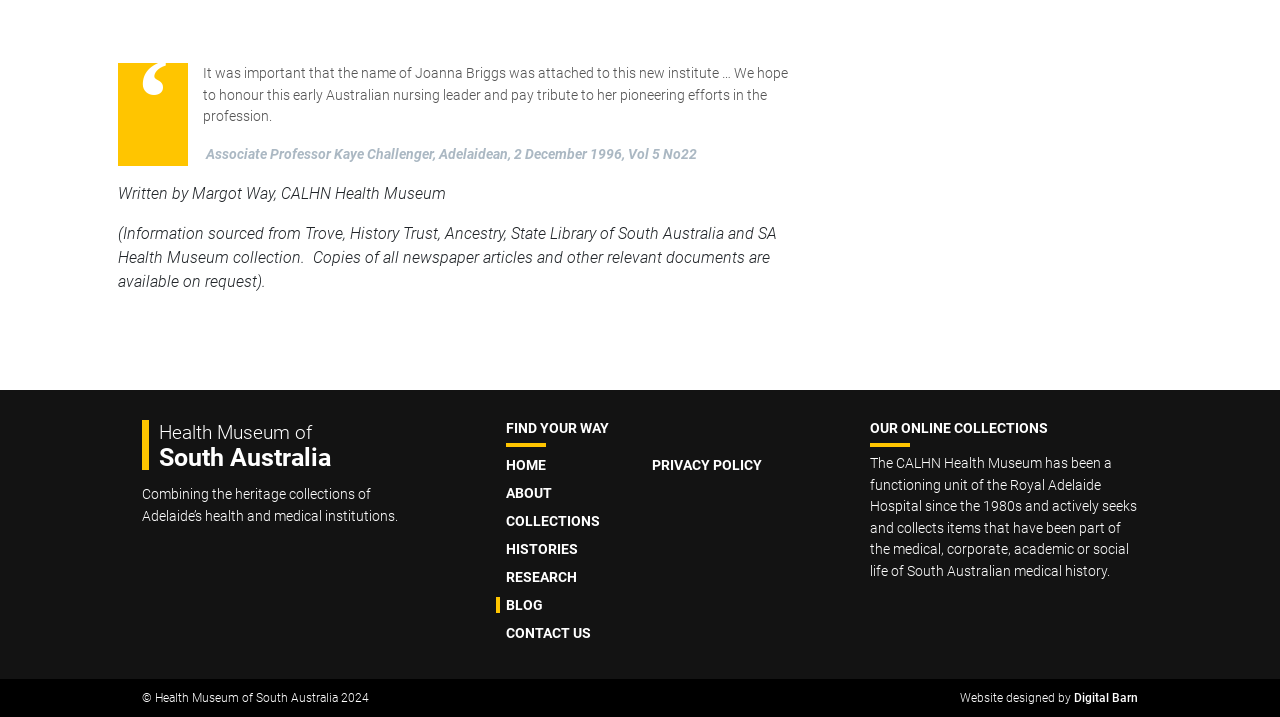Locate the bounding box coordinates of the element you need to click to accomplish the task described by this instruction: "contact us".

[0.395, 0.872, 0.462, 0.894]